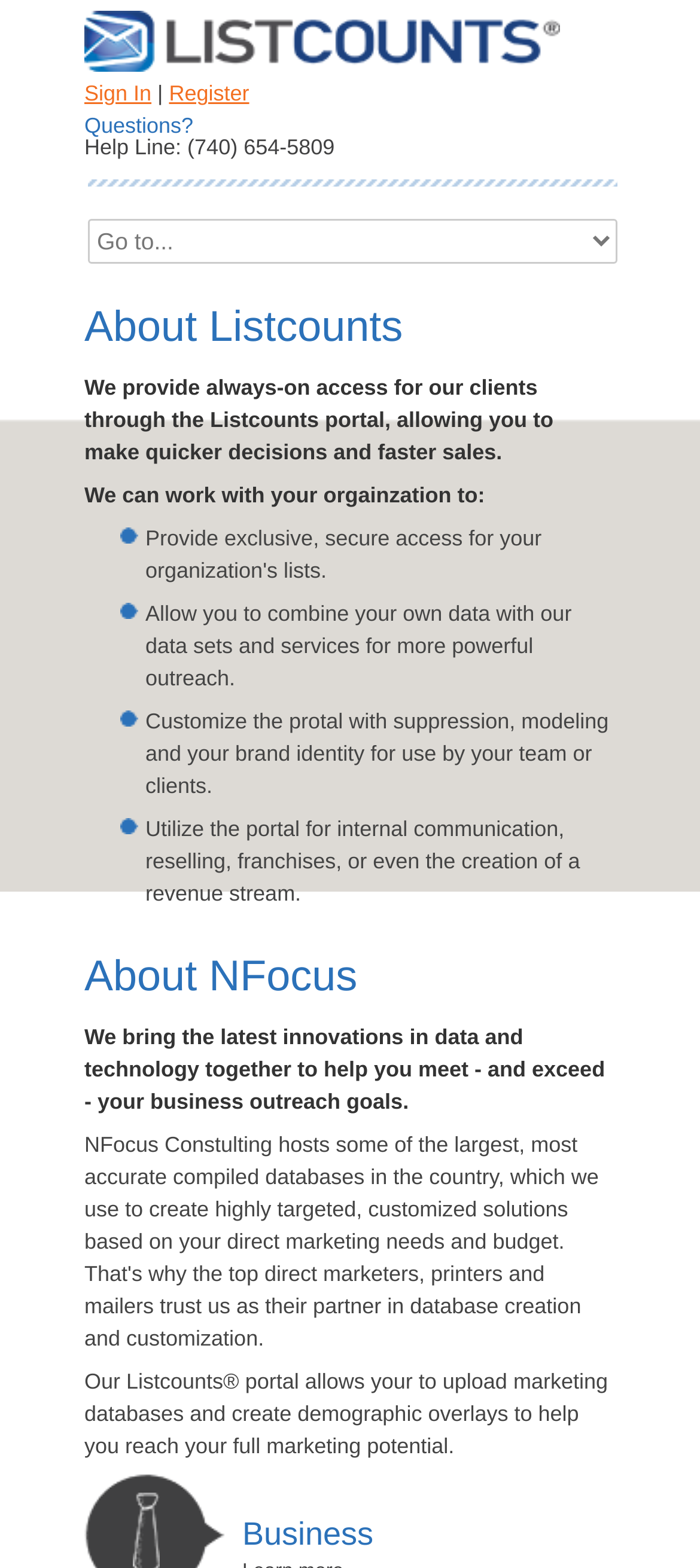What is the purpose of the Listcounts portal?
We need a detailed and exhaustive answer to the question. Please elaborate.

The purpose of the Listcounts portal is mentioned in the StaticText 'We provide always-on access for our clients through the Listcounts portal, allowing you to make quicker decisions and faster sales.' which suggests that the portal is designed to facilitate quicker decision-making and faster sales.